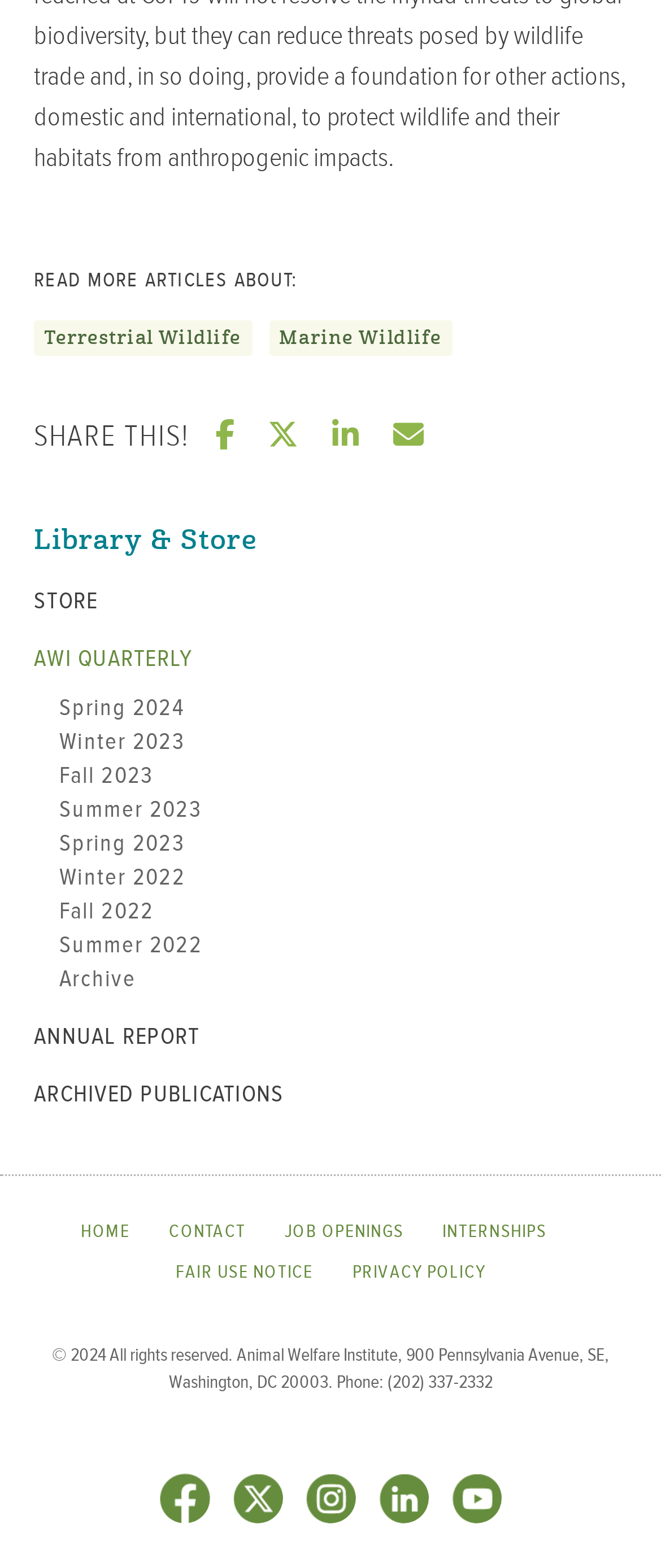Could you indicate the bounding box coordinates of the region to click in order to complete this instruction: "Check the latest issue of AWI QUARTERLY".

[0.051, 0.412, 0.949, 0.428]